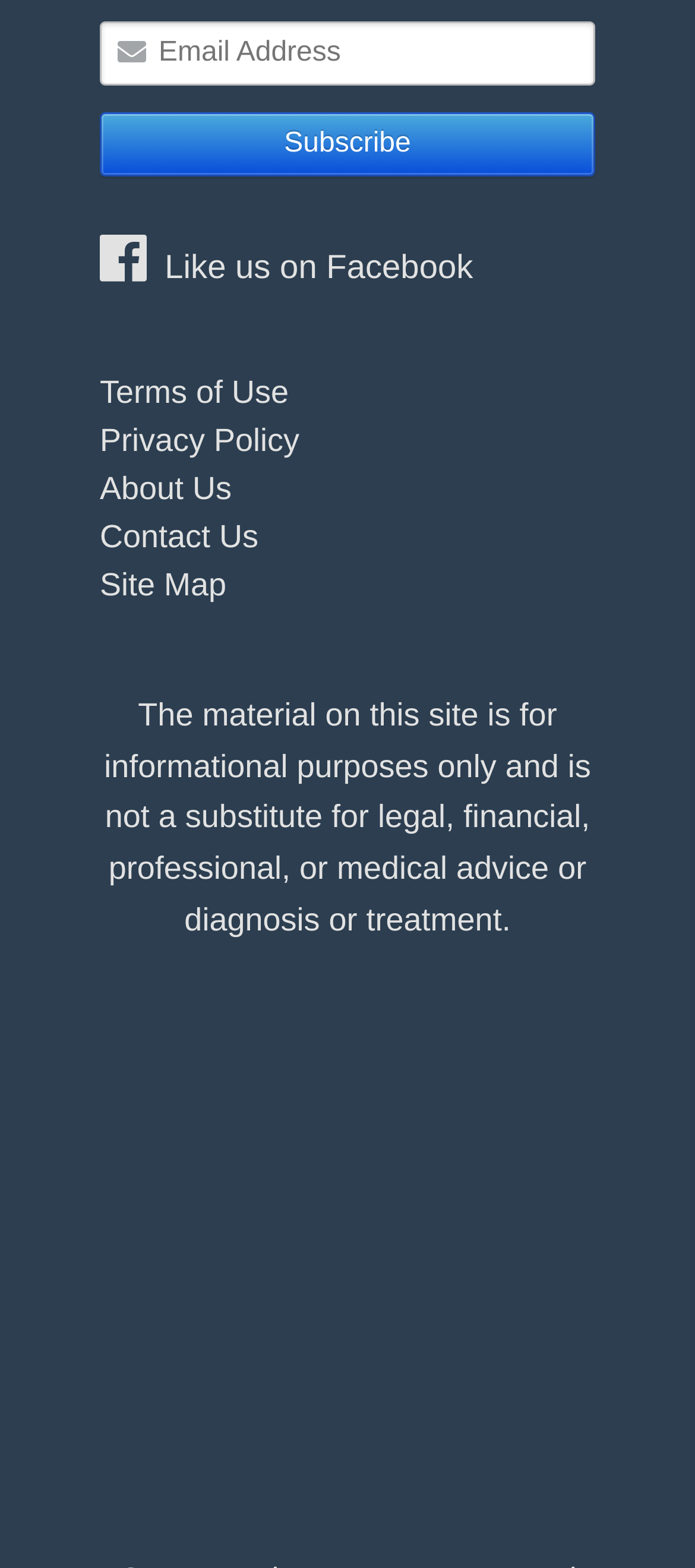How many social media links are present?
Look at the screenshot and provide an in-depth answer.

There is only one social media link, which is 'Like us on Facebook', indicating that the website has a presence on Facebook.